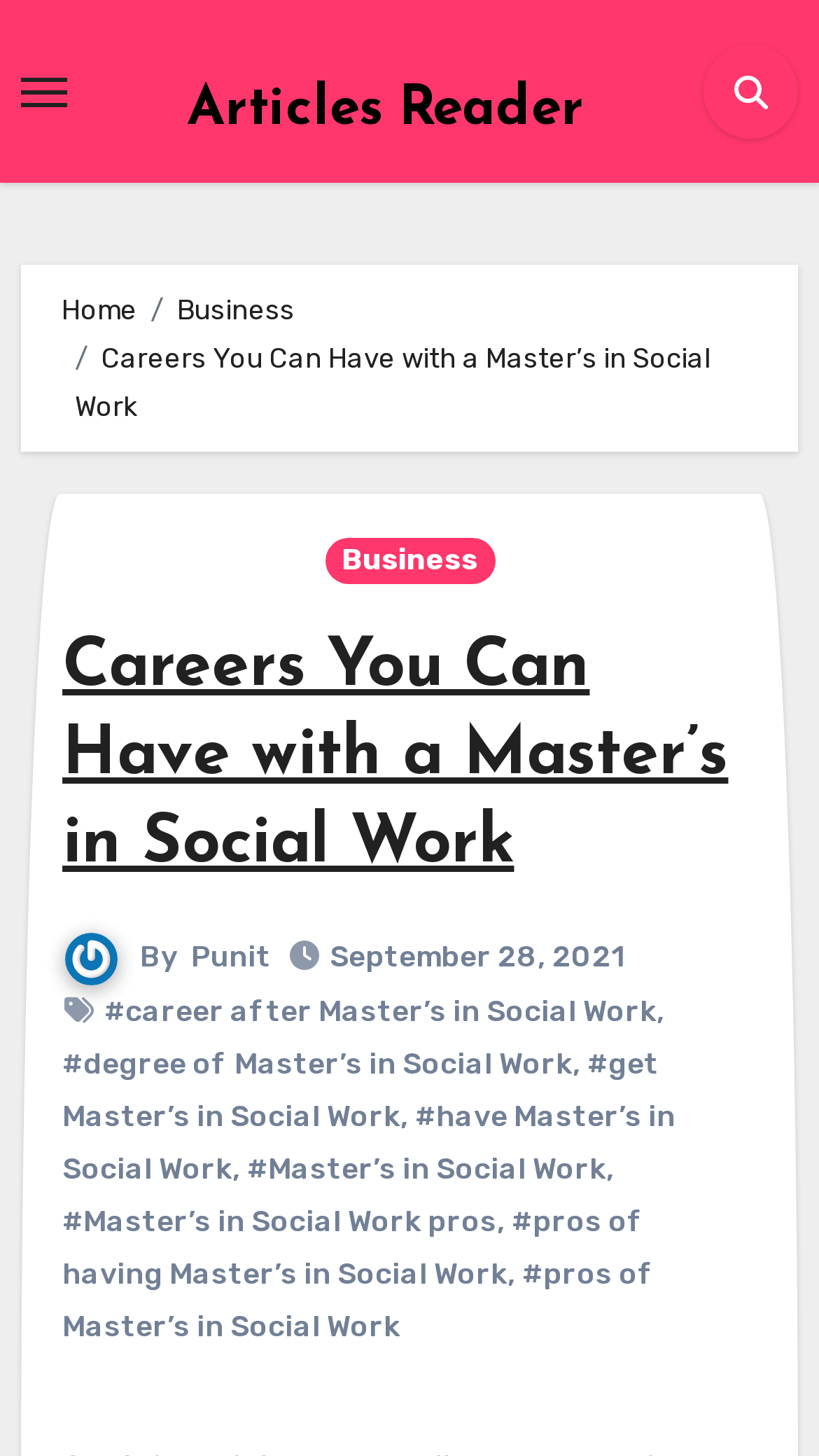Explain the webpage's design and content in an elaborate manner.

This webpage is about careers related to a Master's degree in Social Work. At the top left corner, there is a button to toggle navigation. Next to it, there is a link to "Articles Reader". On the top right corner, there is a link with a font awesome icon. 

Below the top section, there is a navigation breadcrumb section that spans almost the entire width of the page. It contains links to "Home" and "Business", followed by the title of the webpage, "Careers You Can Have with a Master’s in Social Work". 

Further down, there is a heading with the same title as the webpage, which is a link. Below the heading, there are links to the author's name, "Punit", and the publication date, "September 28, 2021". 

The main content of the webpage is a series of links, each representing a specific topic related to Master's in Social Work, such as "career after Master’s in Social Work", "degree of Master’s in Social Work", and "pros of Master’s in Social Work". These links are arranged vertically, with commas separating them.